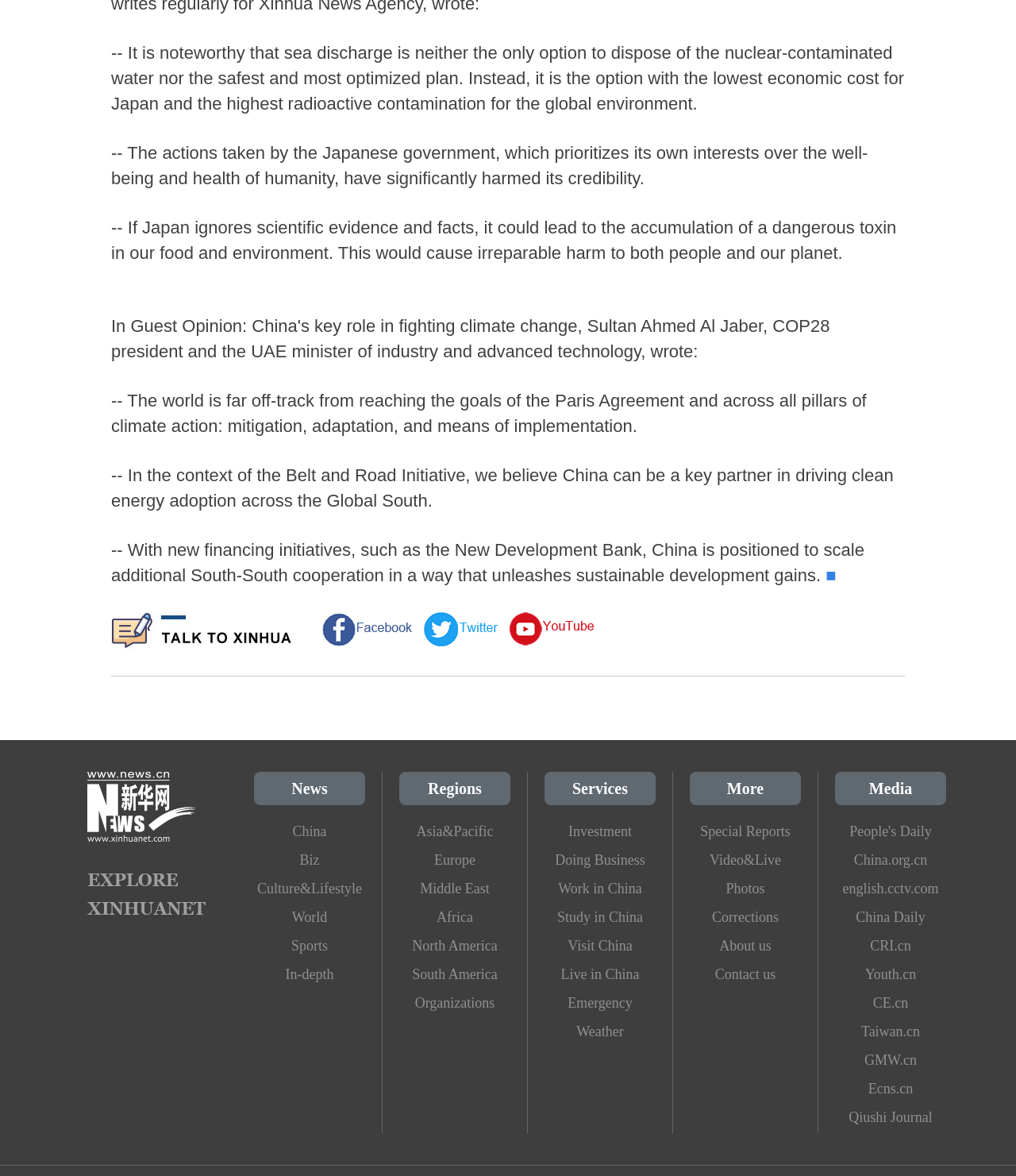What is the symbol represented by the static text element ■?
Give a thorough and detailed response to the question.

The symbol represented by the static text element ■ is not explicitly stated on the webpage, and its meaning is unclear without additional context.